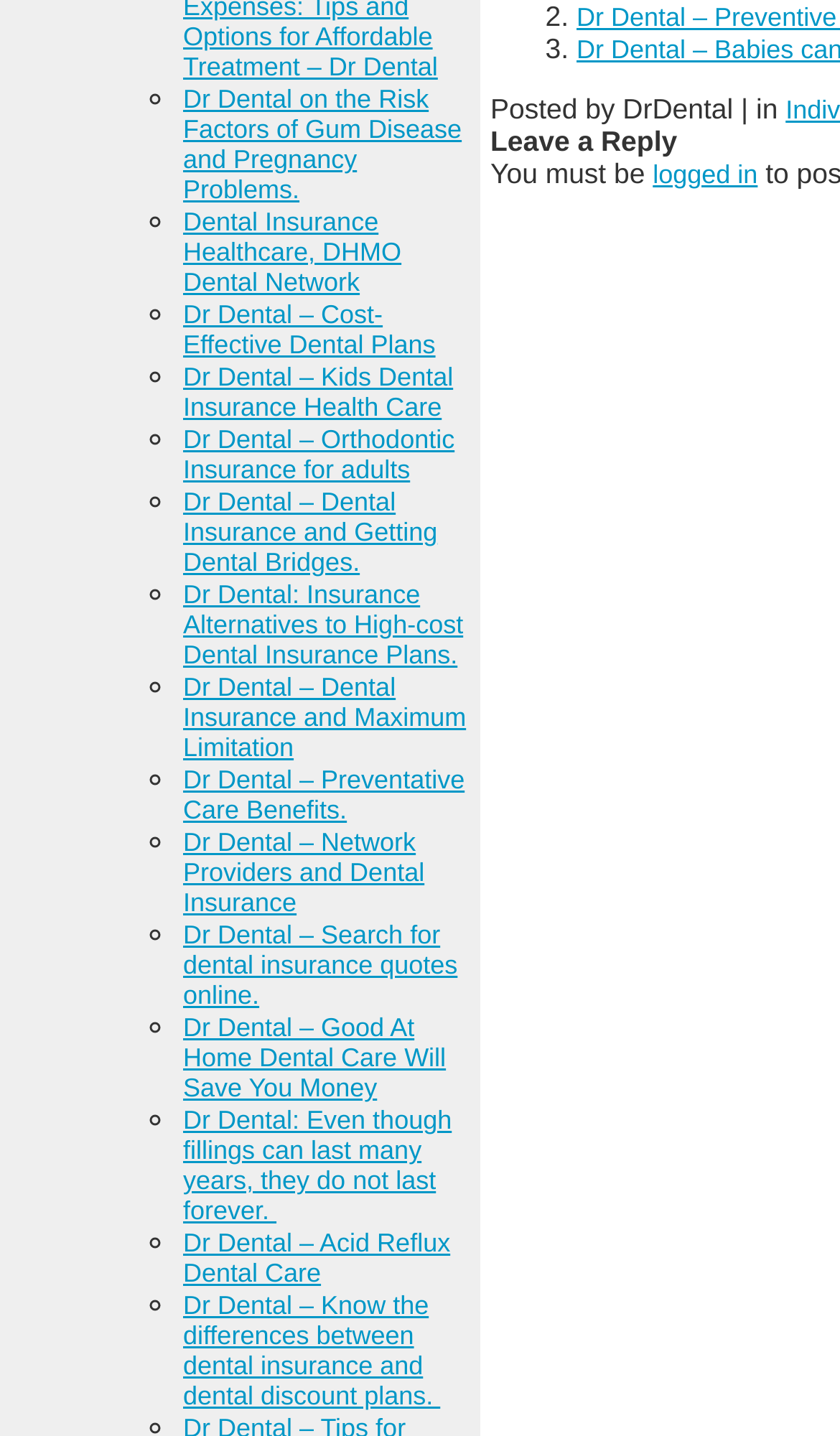What is the topic of the last link on the webpage?
Please provide a comprehensive answer based on the information in the image.

The last link on the webpage has the text 'Know the differences between dental insurance and dental discount plans.', which suggests that the topic of the last link is dental discount plans and how they differ from dental insurance.